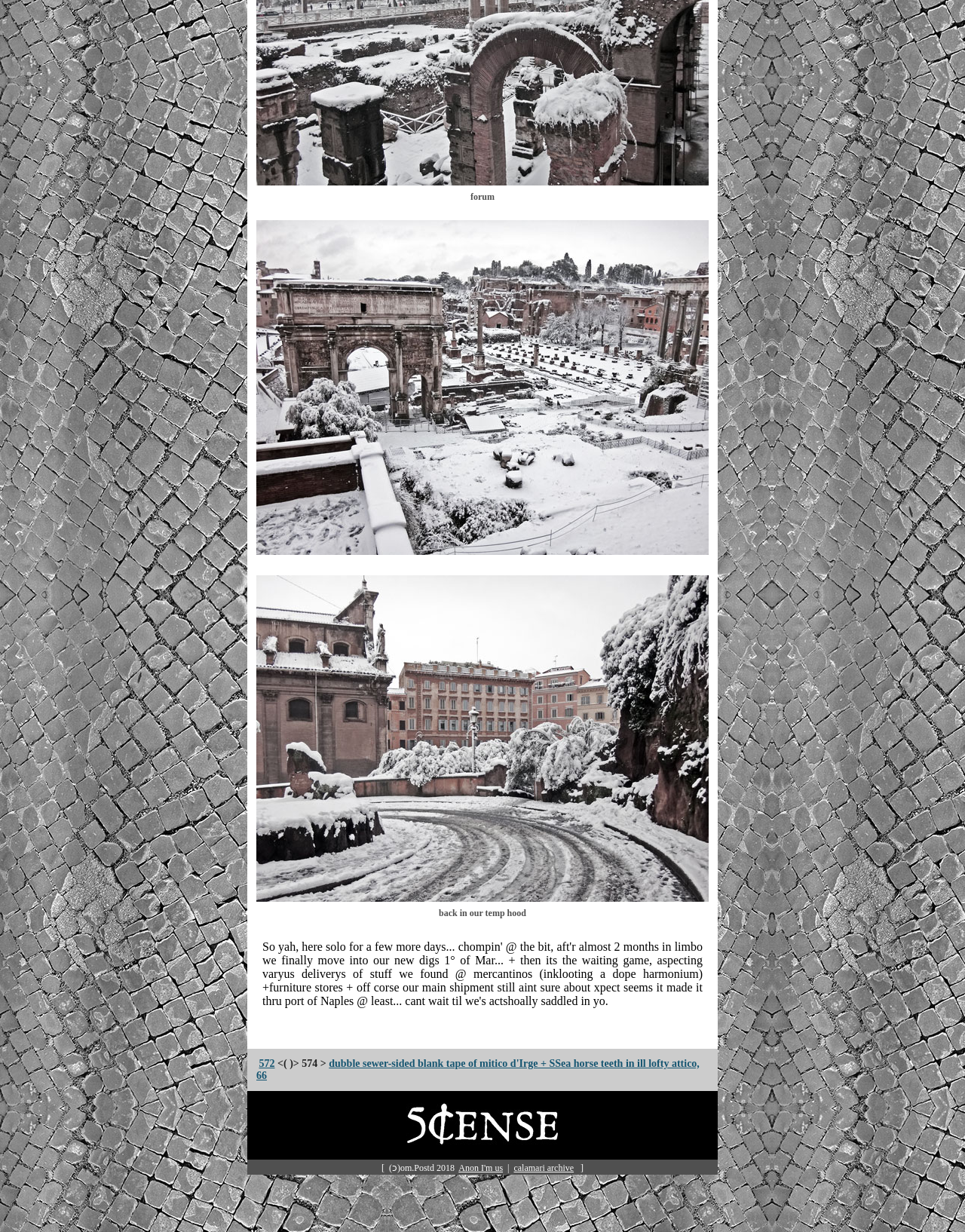What is the text in the third row?
Answer with a single word or short phrase according to what you see in the image.

Anon I'm us calamari archive